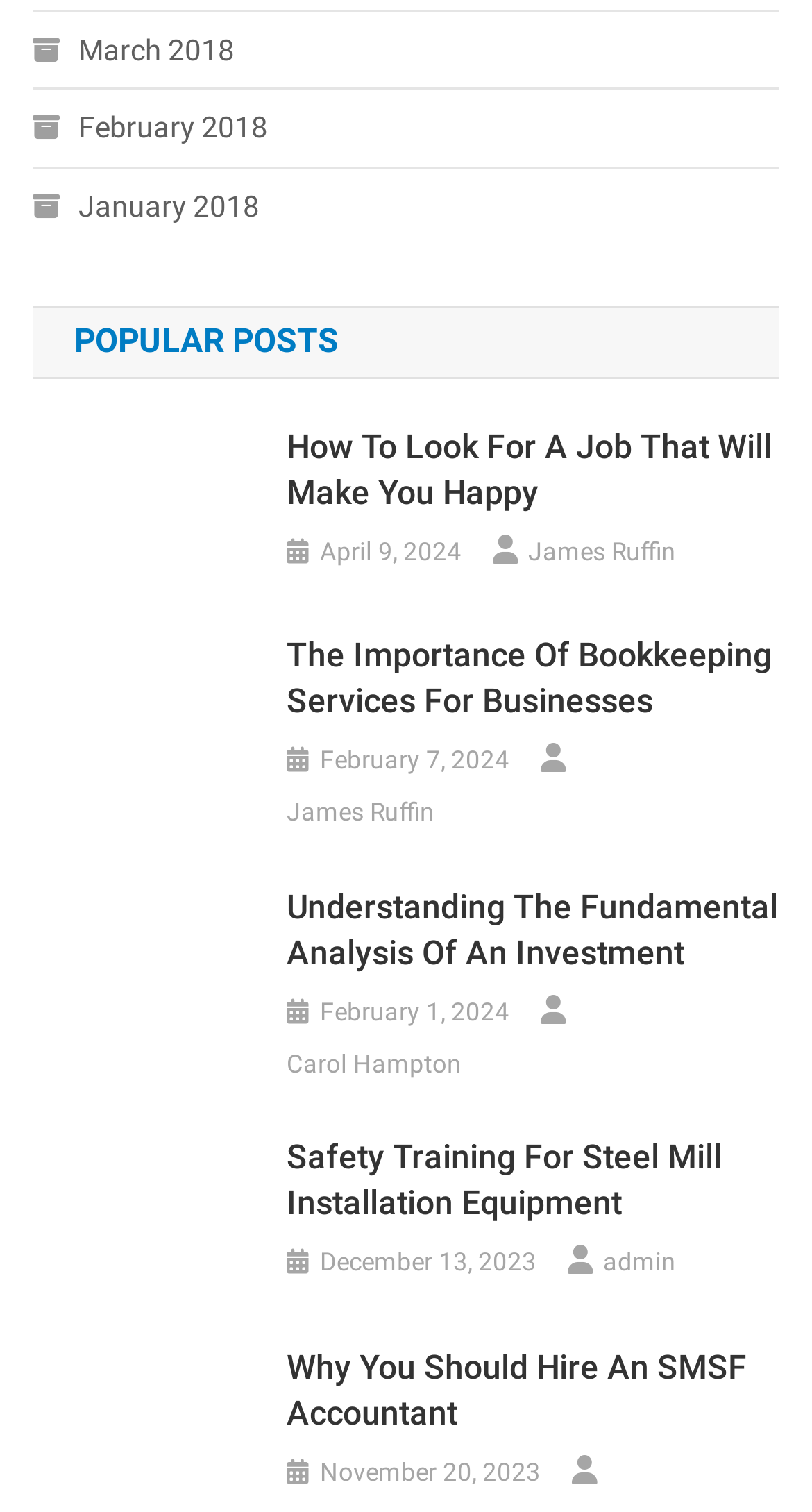What is the date of the post 'Understanding The Fundamental Analysis Of An Investment'?
Could you answer the question in a detailed manner, providing as much information as possible?

I found a link element with the text 'Understanding The Fundamental Analysis Of An Investment' and a time element with the text 'February 1, 2024' below it, indicating that the post was published on February 1, 2024.